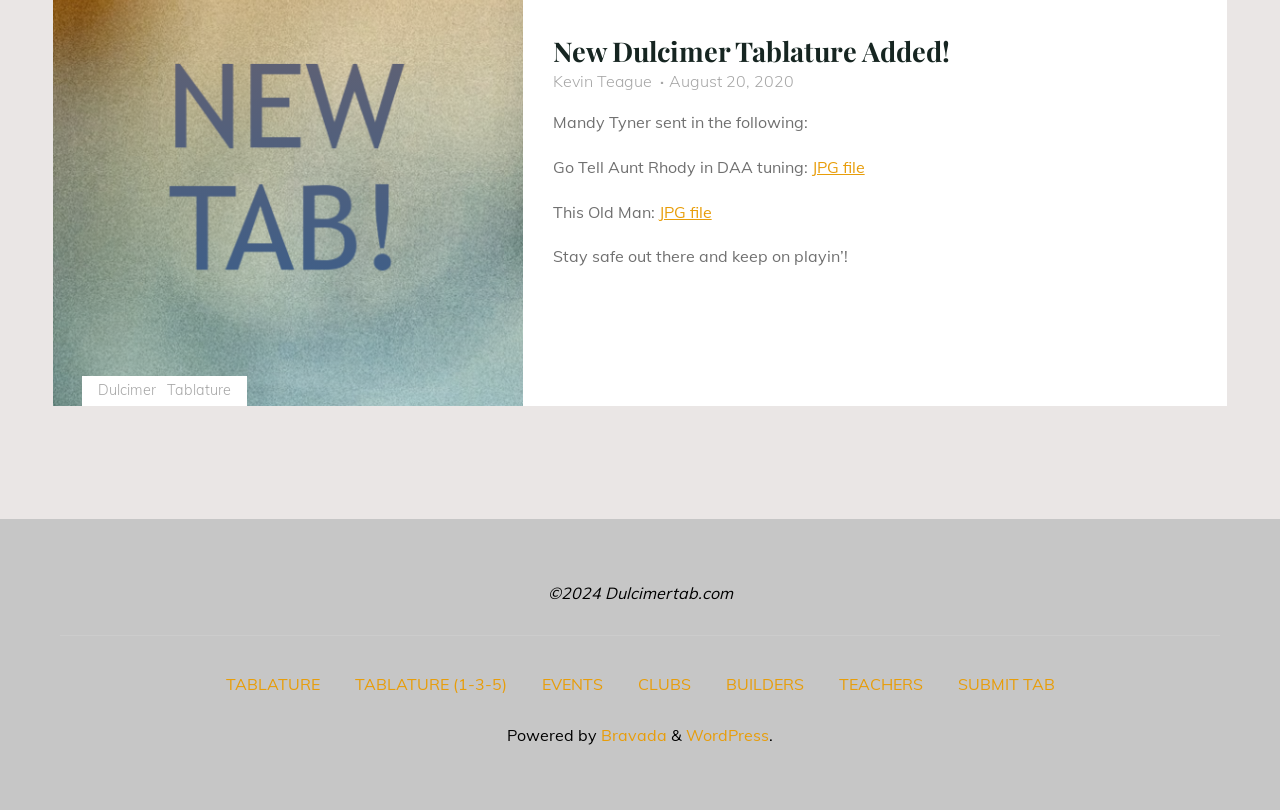Please identify the bounding box coordinates of the element's region that needs to be clicked to fulfill the following instruction: "Visit the 'TABLATURE' page". The bounding box coordinates should consist of four float numbers between 0 and 1, i.e., [left, top, right, bottom].

[0.176, 0.819, 0.25, 0.871]